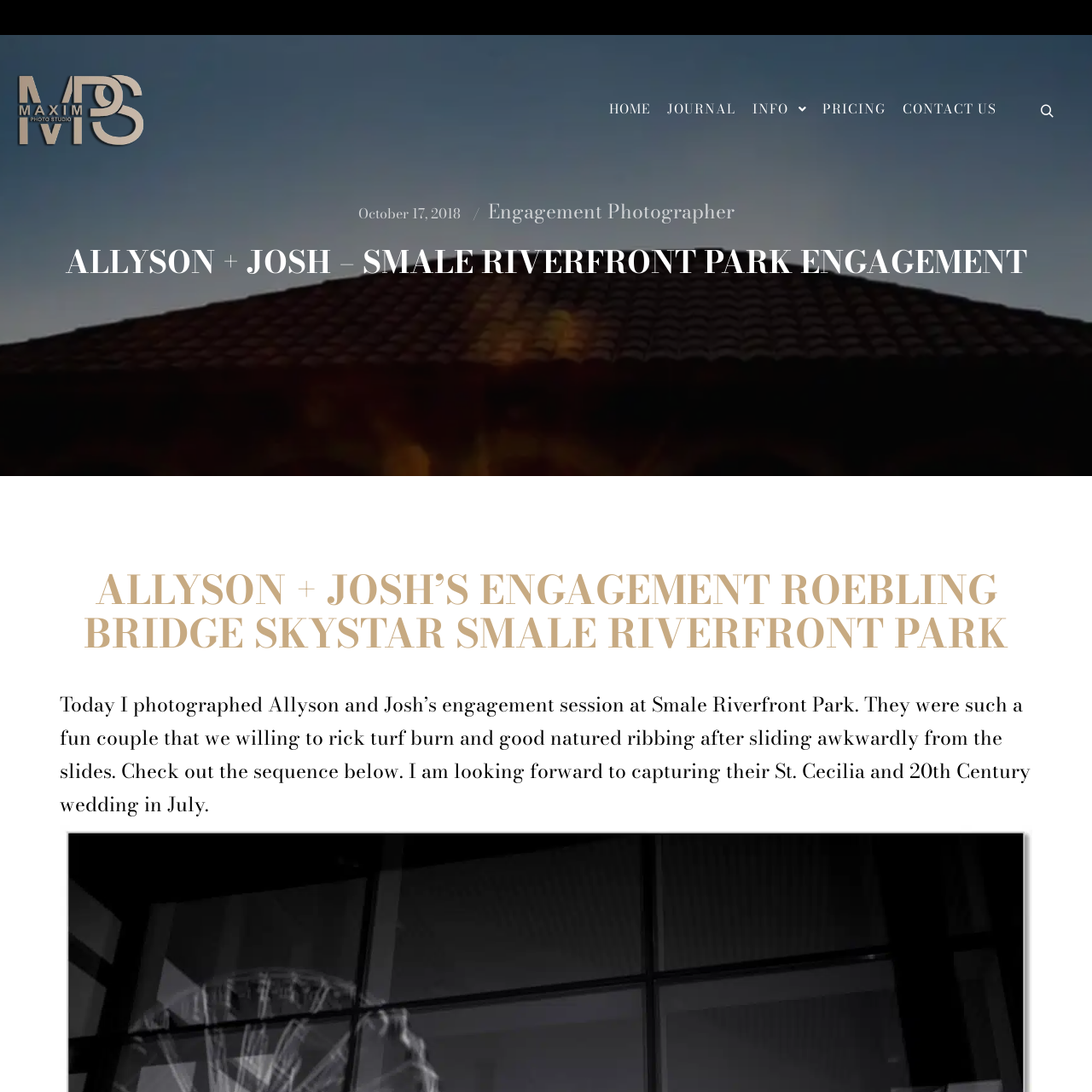What is the style of Maxim Photo Studio's photography?
Review the image area surrounded by the red bounding box and give a detailed answer to the question.

The caption describes the studio's photography style as playful and engaging, which appeals to a modern audience, suggesting that their approach to capturing memorable moments is creative and lively.